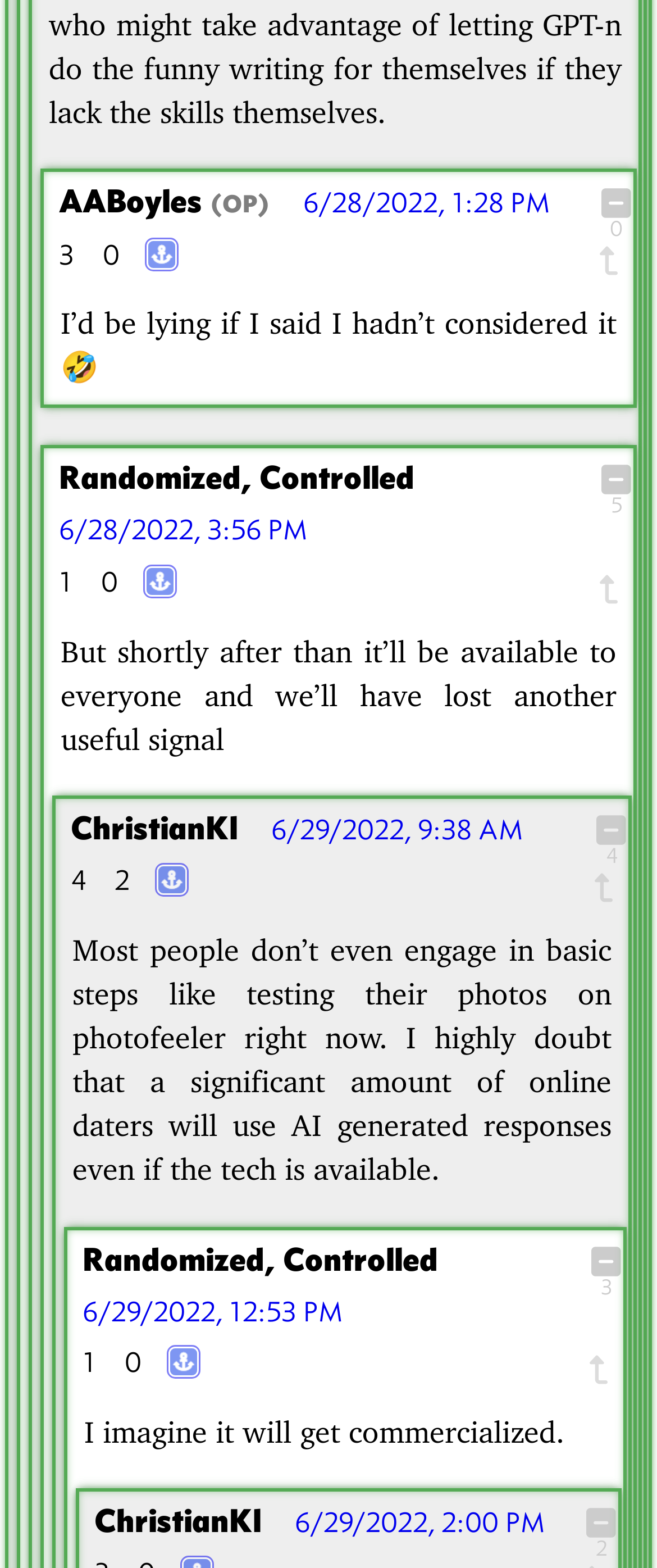What is the content of the fifth comment?
Using the details shown in the screenshot, provide a comprehensive answer to the question.

I examined the fifth comment thread and found the text 'Most people don’t even engage in basic steps like testing their photos on photofeeler right now.' as its content.